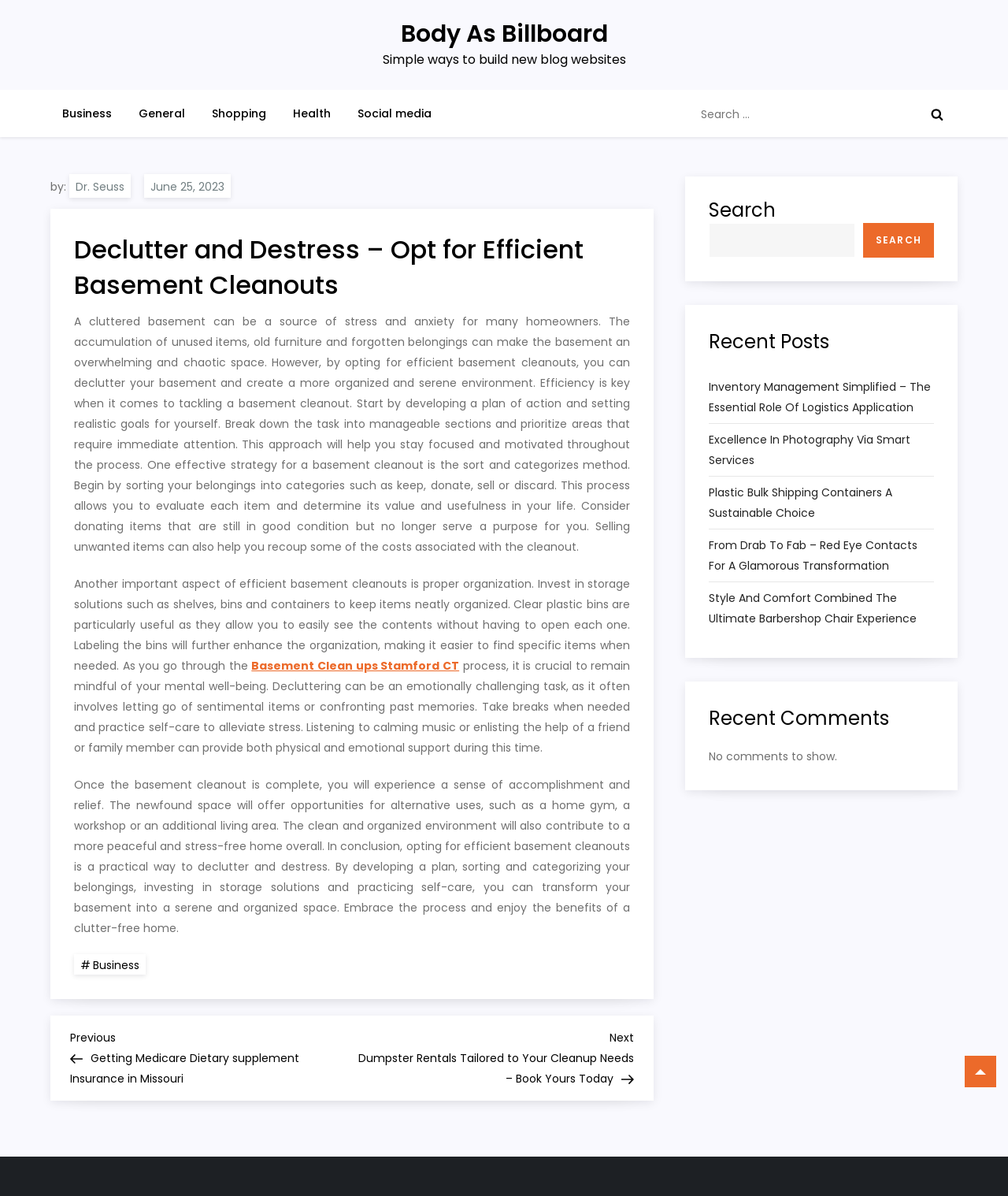Locate the bounding box coordinates of the clickable area needed to fulfill the instruction: "Read about the About Us page".

None